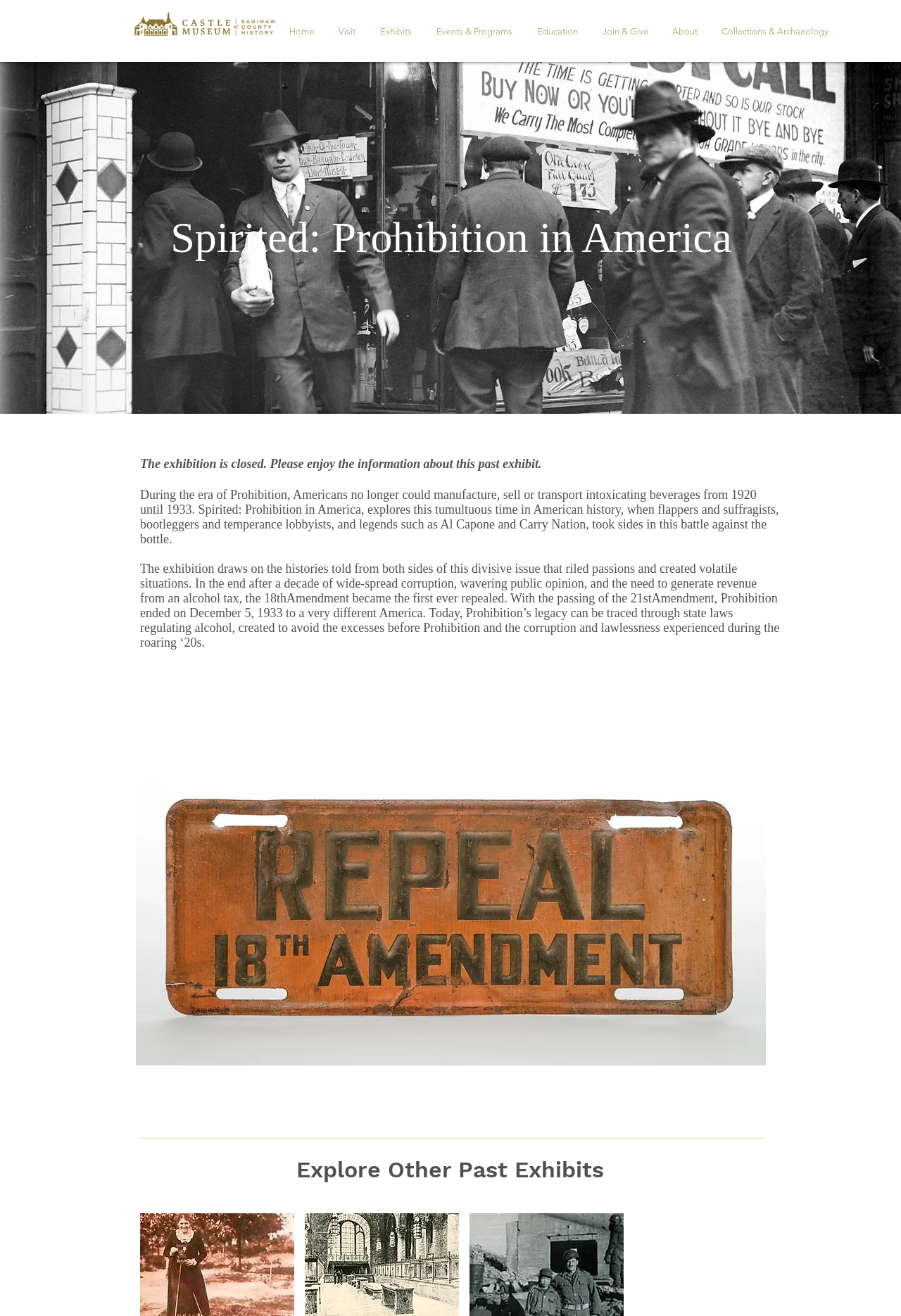Can you give a comprehensive explanation to the question given the content of the image?
What is the exhibition about?

The exhibition is about the era of Prohibition in America, which lasted from 1920 to 1933, and explores the tumultuous time in American history when flappers and suffragists, bootleggers and temperance lobbyists, and legends such as Al Capone and Carry Nation, took sides in this battle against the bottle.